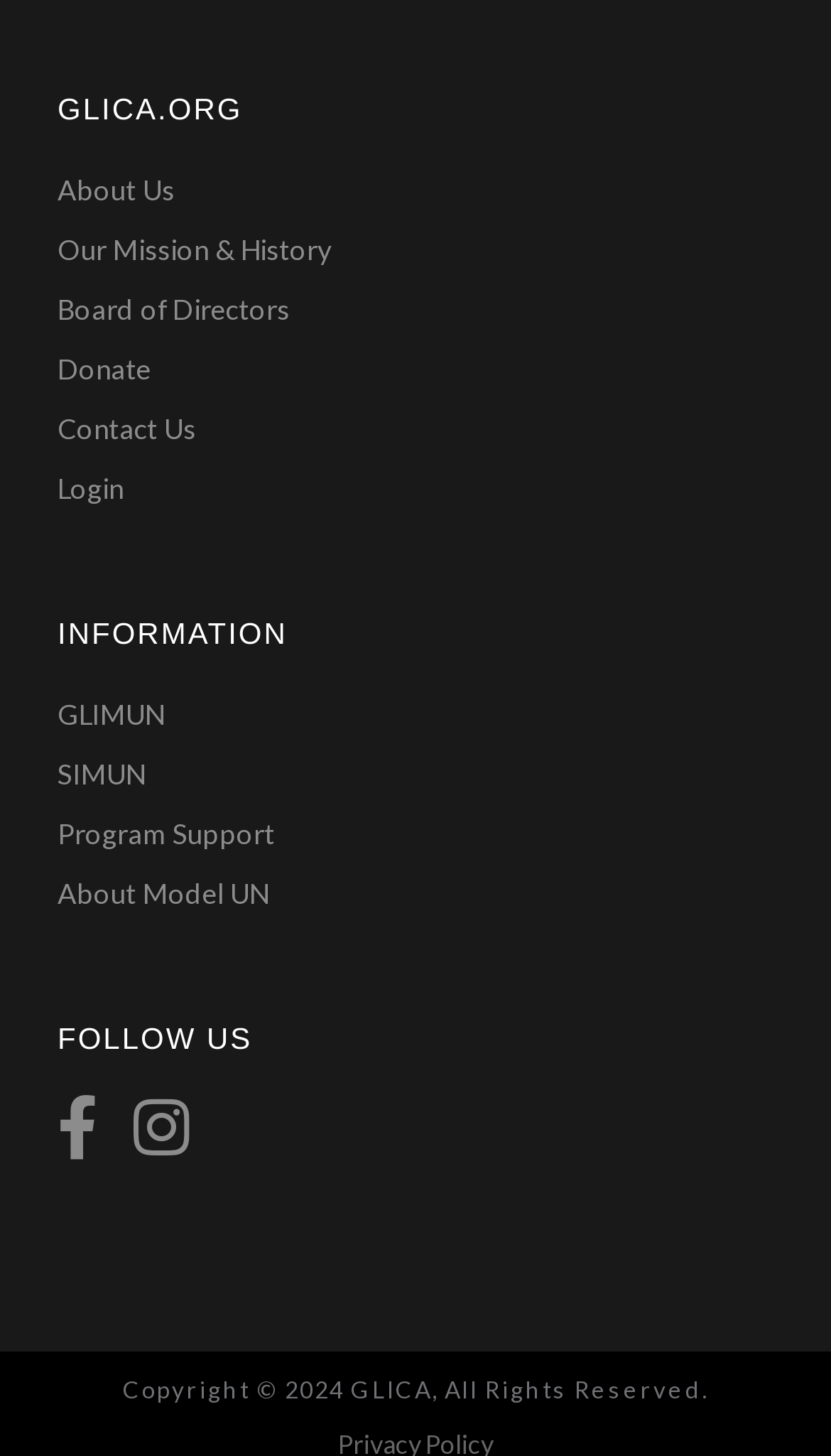Locate the bounding box coordinates of the area where you should click to accomplish the instruction: "login to the system".

[0.069, 0.322, 0.149, 0.348]